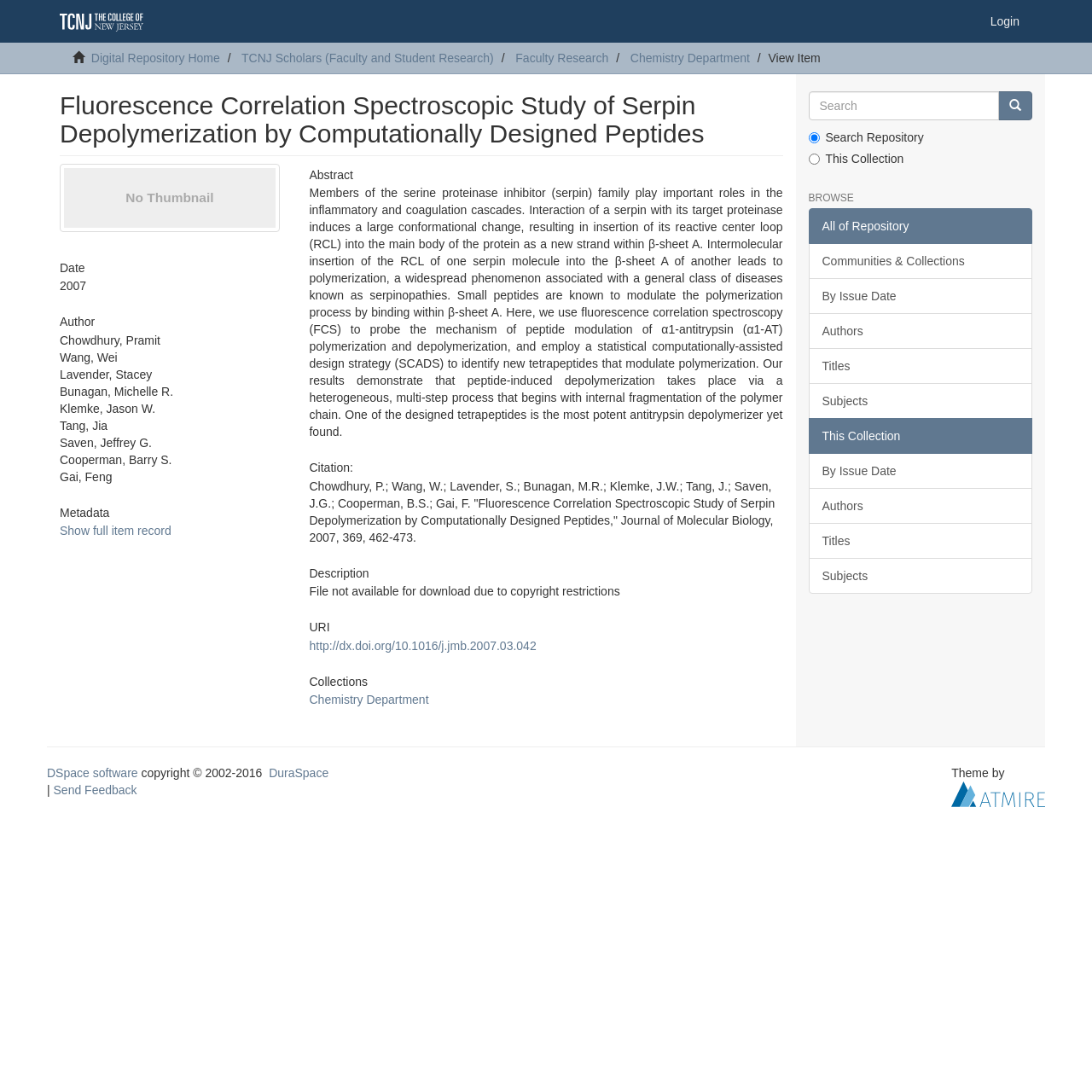Write an extensive caption that covers every aspect of the webpage.

This webpage is a research article page from a digital repository. At the top, there is a navigation bar with links to "Login", "Digital Repository Home", "TCNJ Scholars (Faculty and Student Research)", "Faculty Research", and "Chemistry Department". Below the navigation bar, there is a heading with the title of the research article, "Fluorescence Correlation Spectroscopic Study of Serpin Depolymerization by Computationally Designed Peptides". 

To the left of the title, there is a small image, and below the title, there is a section with metadata, including the date "2007" and a list of authors. Below the metadata section, there is an abstract of the research article, which describes the study of serpin depolymerization using fluorescence correlation spectroscopy and computationally designed peptides. 

Further down, there are sections for citation, description, and URI, with links to related resources. On the right side of the page, there is a search box with a "Go" button and radio buttons to select the search scope. Below the search box, there is a "BROWSE" section with links to browse the repository by different criteria, such as communities and collections, issue date, authors, titles, and subjects. 

At the bottom of the page, there is a footer section with links to DSpace software, DuraSpace, and Send Feedback, as well as a copyright notice and a theme credit.